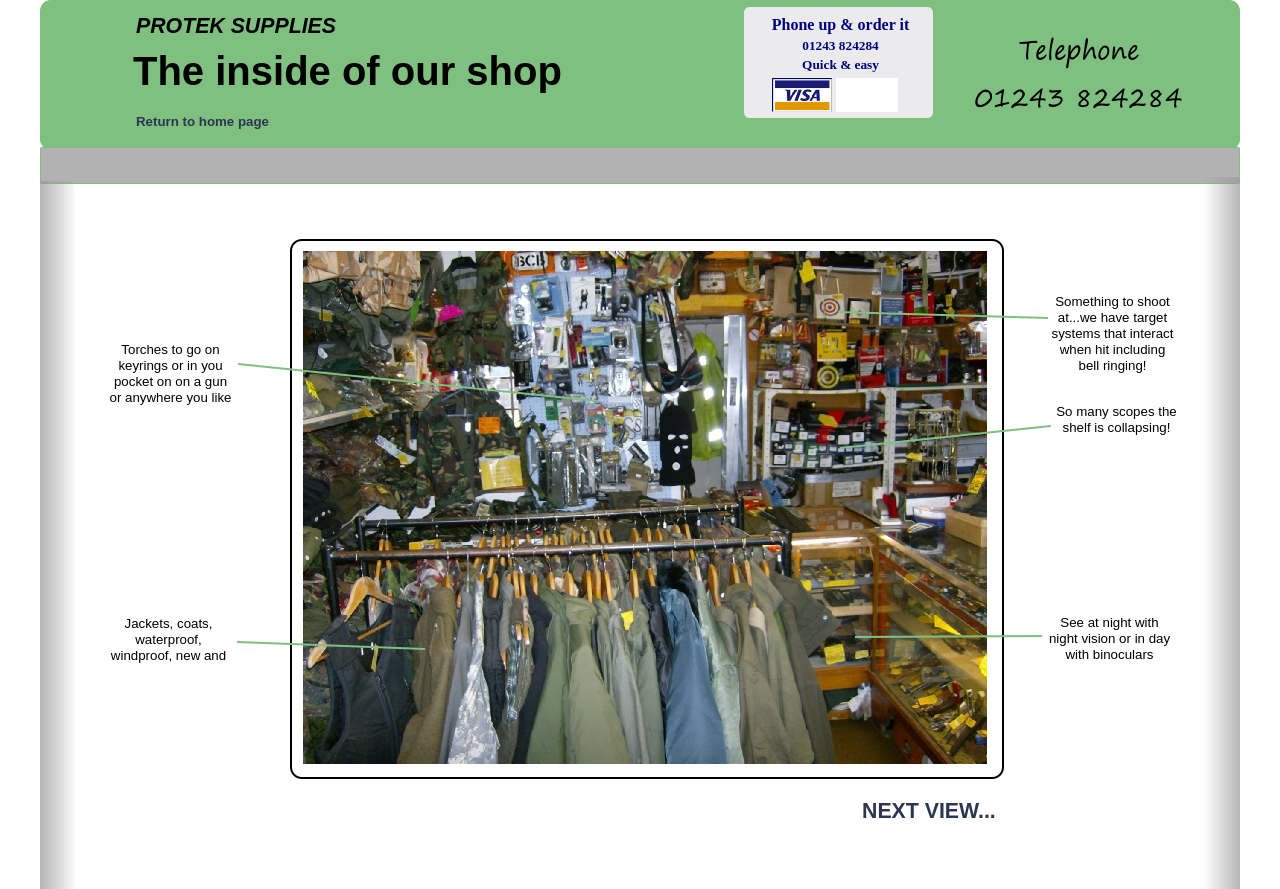Is there a way to return to the home page?
Look at the image and answer the question using a single word or phrase.

Yes